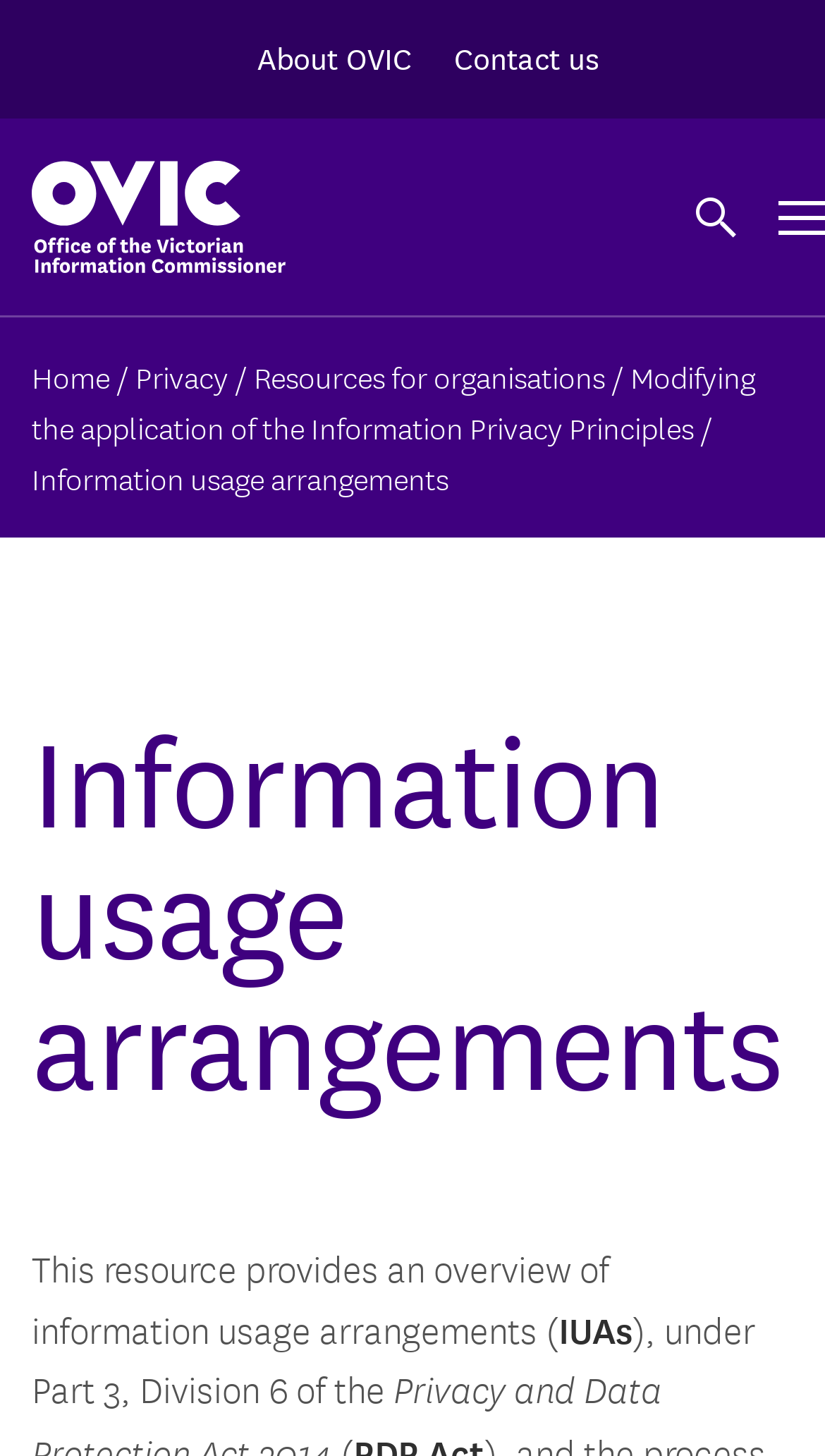Determine the heading of the webpage and extract its text content.

Information usage arrangements